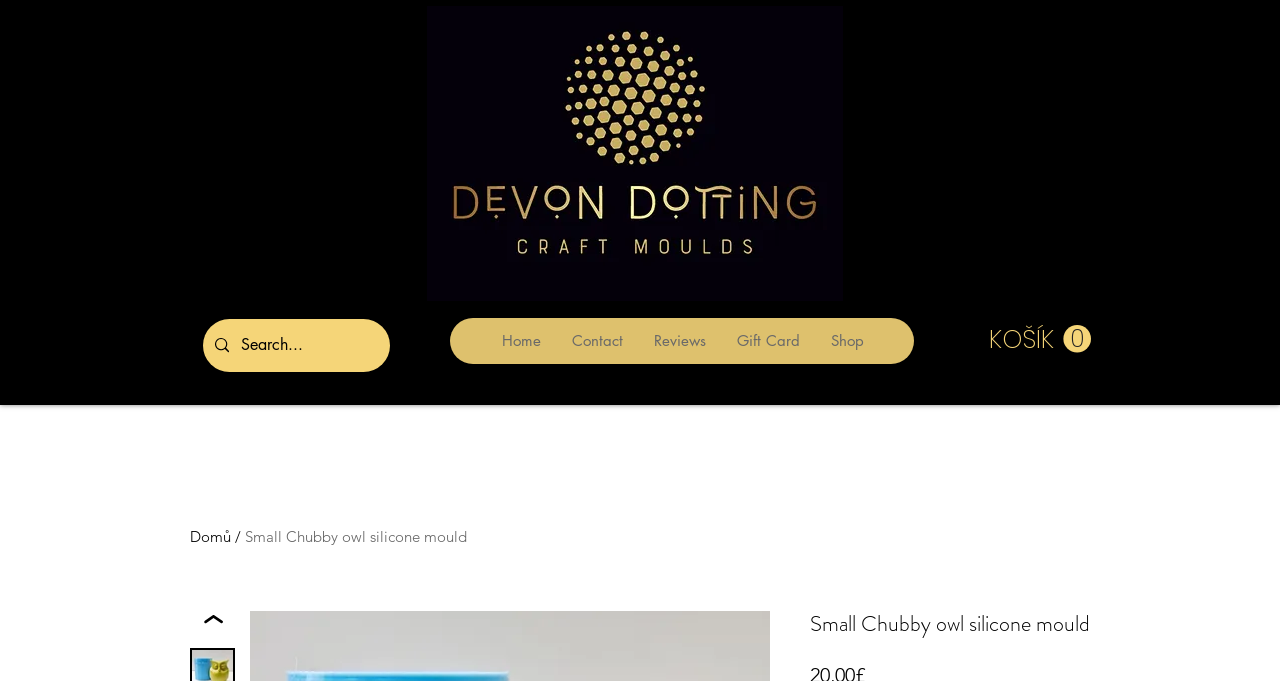Indicate the bounding box coordinates of the clickable region to achieve the following instruction: "Open shopping cart."

[0.773, 0.477, 0.852, 0.52]